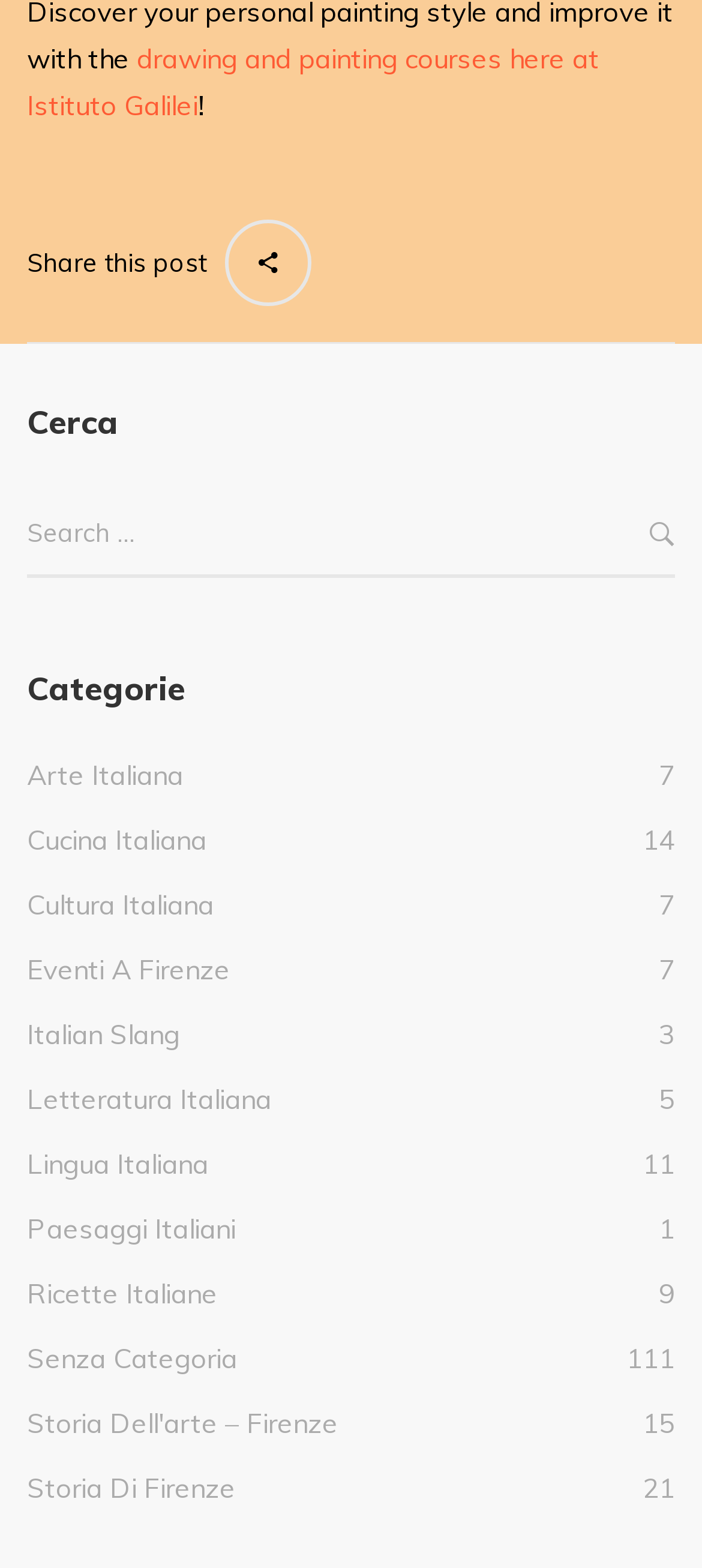What is the name of the city mentioned in the category 'Storia Dell'arte – Firenze'?
Analyze the image and deliver a detailed answer to the question.

The category 'Storia Dell'arte – Firenze' mentions the city of Firenze, which is the Italian name for Florence.